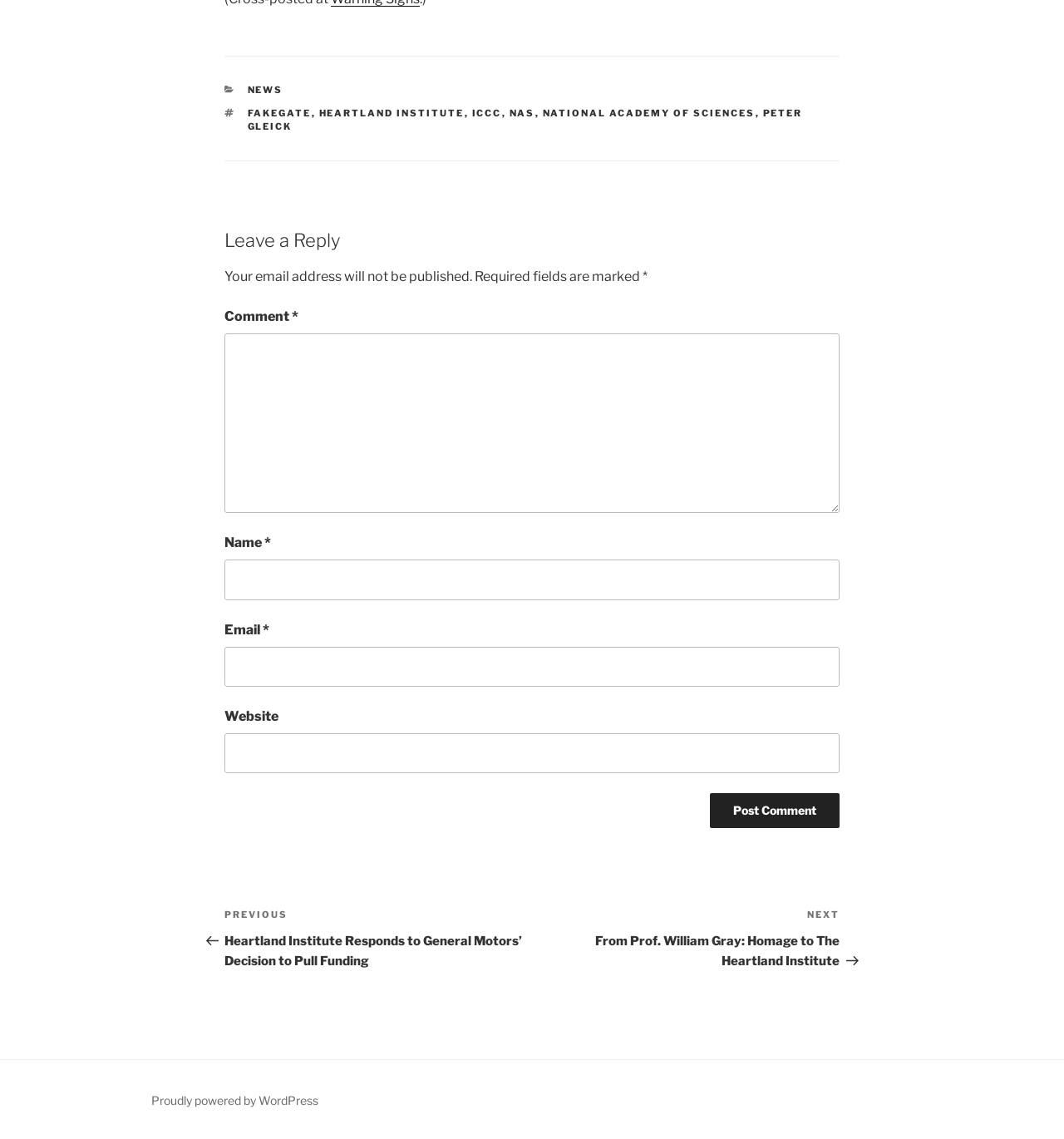Find the bounding box coordinates for the element that must be clicked to complete the instruction: "Leave a comment". The coordinates should be four float numbers between 0 and 1, indicated as [left, top, right, bottom].

[0.211, 0.293, 0.789, 0.451]